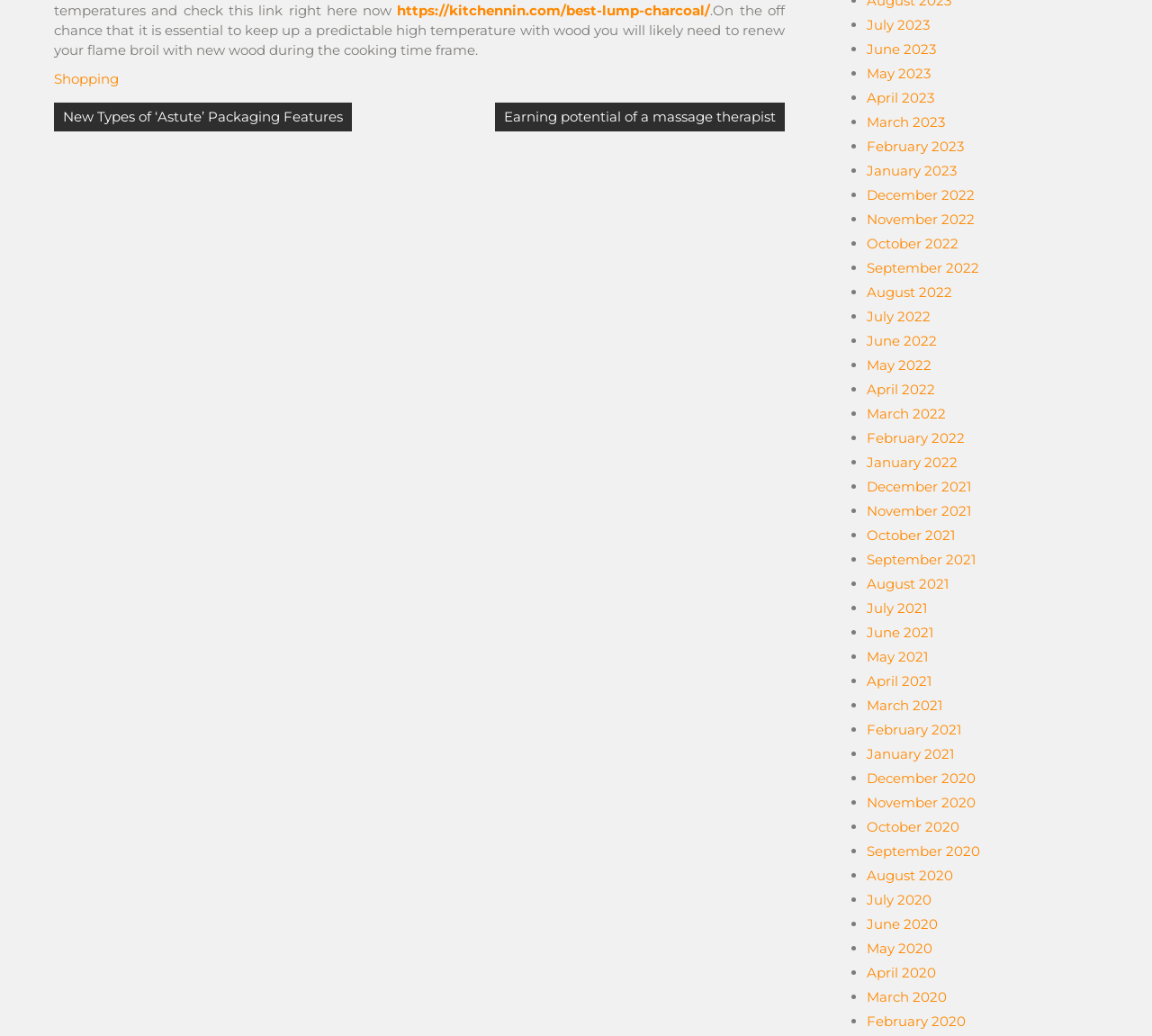Refer to the element description July 2021 and identify the corresponding bounding box in the screenshot. Format the coordinates as (top-left x, top-left y, bottom-right x, bottom-right y) with values in the range of 0 to 1.

[0.752, 0.579, 0.805, 0.596]